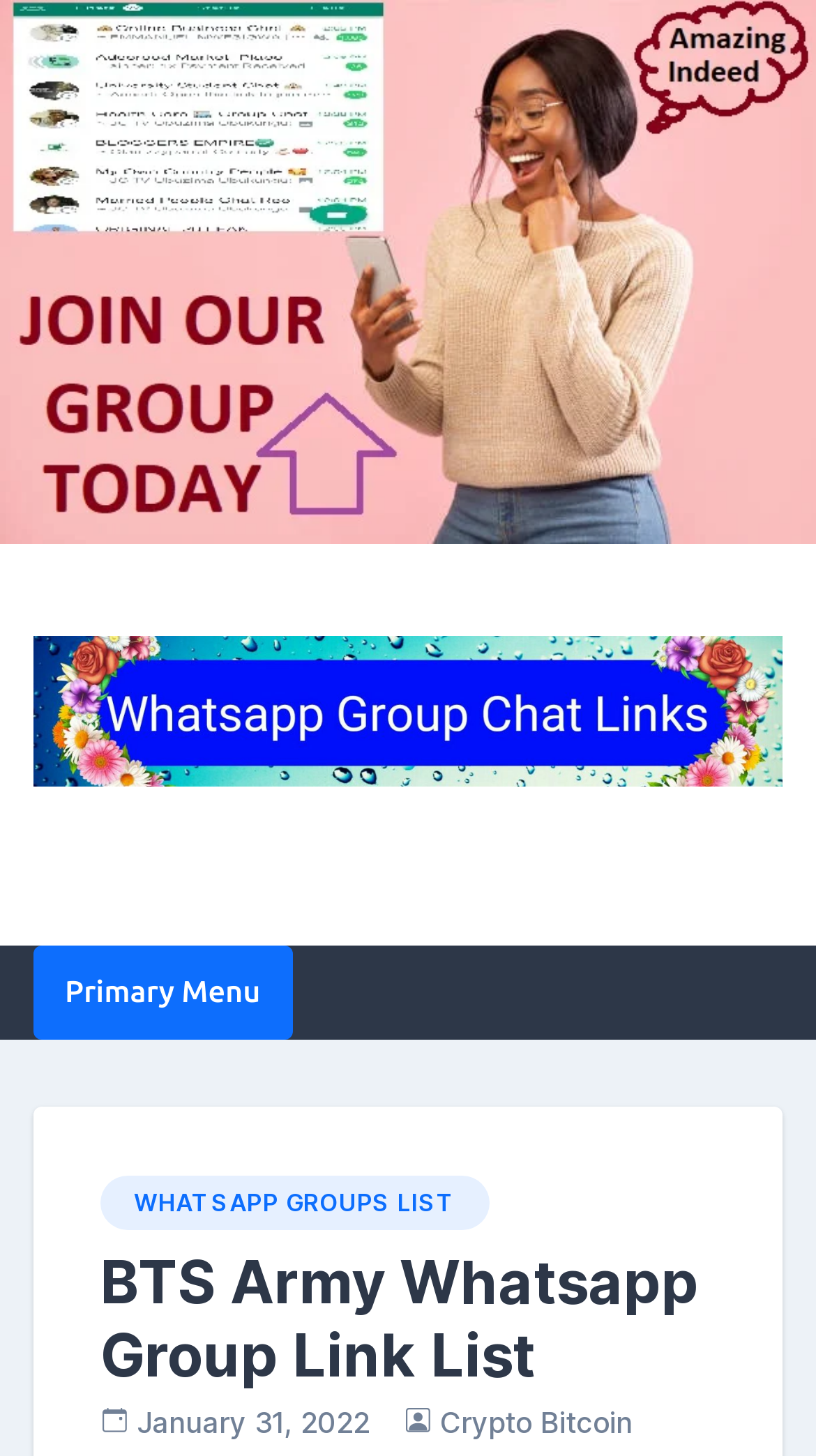Explain in detail what is displayed on the webpage.

The webpage appears to be a list of WhatsApp group links, with a focus on BTS Army and cryptocurrency-related groups. At the top of the page, there is a prominent link to a "USA girl whatsapp group link" accompanied by an image. Below this, there are multiple instances of the "WhatsApp Group Links" link, each with its own image.

To the left of these links, there is a button labeled "Primary Menu" which, when expanded, reveals a header section containing a link to "WHATSAPP GROUPS LIST" and a heading that reads "BTS Army Whatsapp Group Link List". This section also features two images and a link to a date, "January 31, 2022", which is accompanied by a time element.

Further down the page, there are more links and images, including one labeled "Crypto Bitcoin". The overall layout of the page suggests that it is a directory or list of WhatsApp groups, with various categories and links to join different groups.